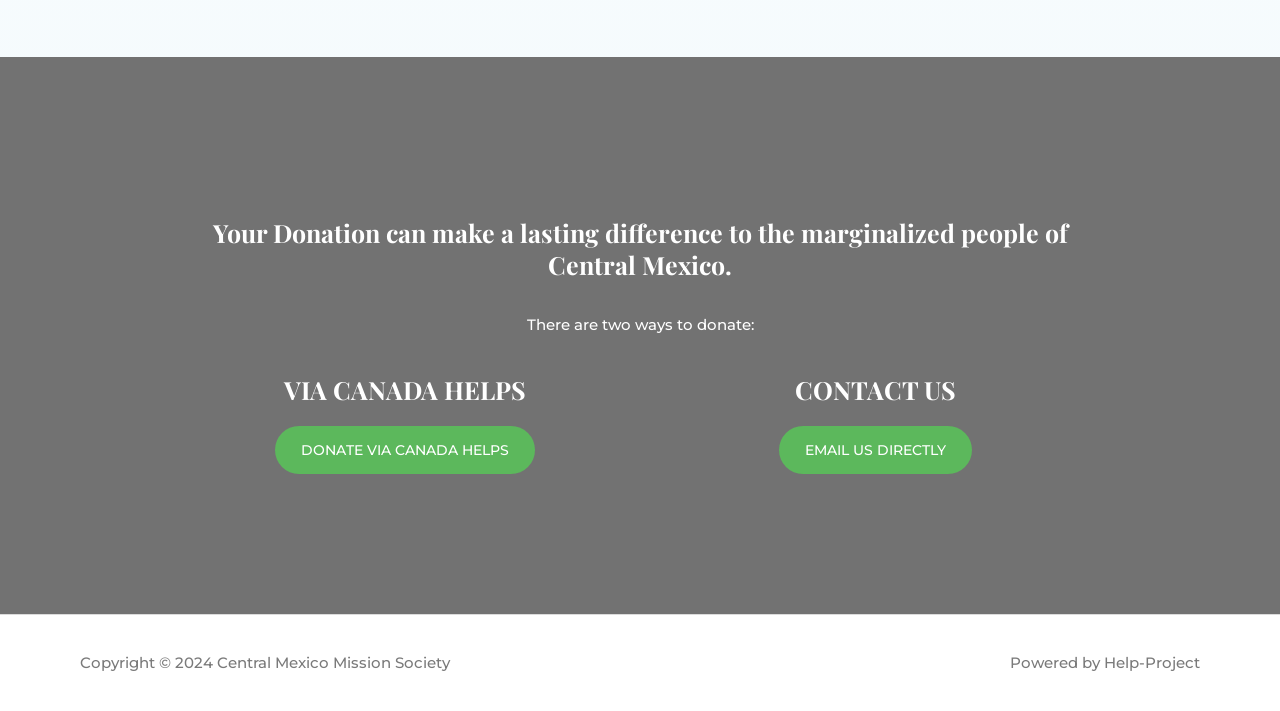What is the name of the organization behind this webpage?
Based on the screenshot, answer the question with a single word or phrase.

Central Mexico Mission Society